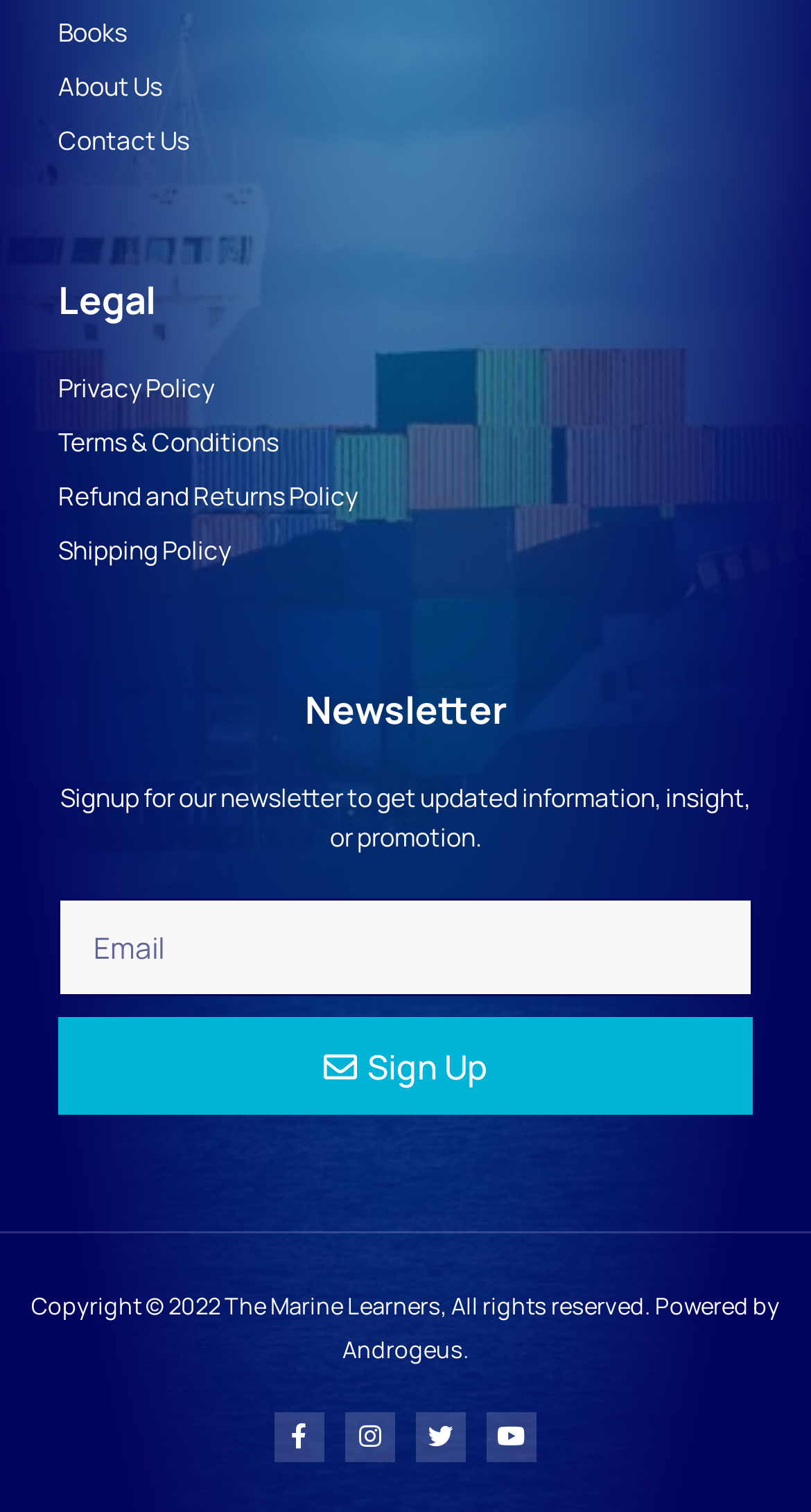Can you specify the bounding box coordinates of the area that needs to be clicked to fulfill the following instruction: "View Privacy Policy"?

[0.072, 0.243, 0.928, 0.269]